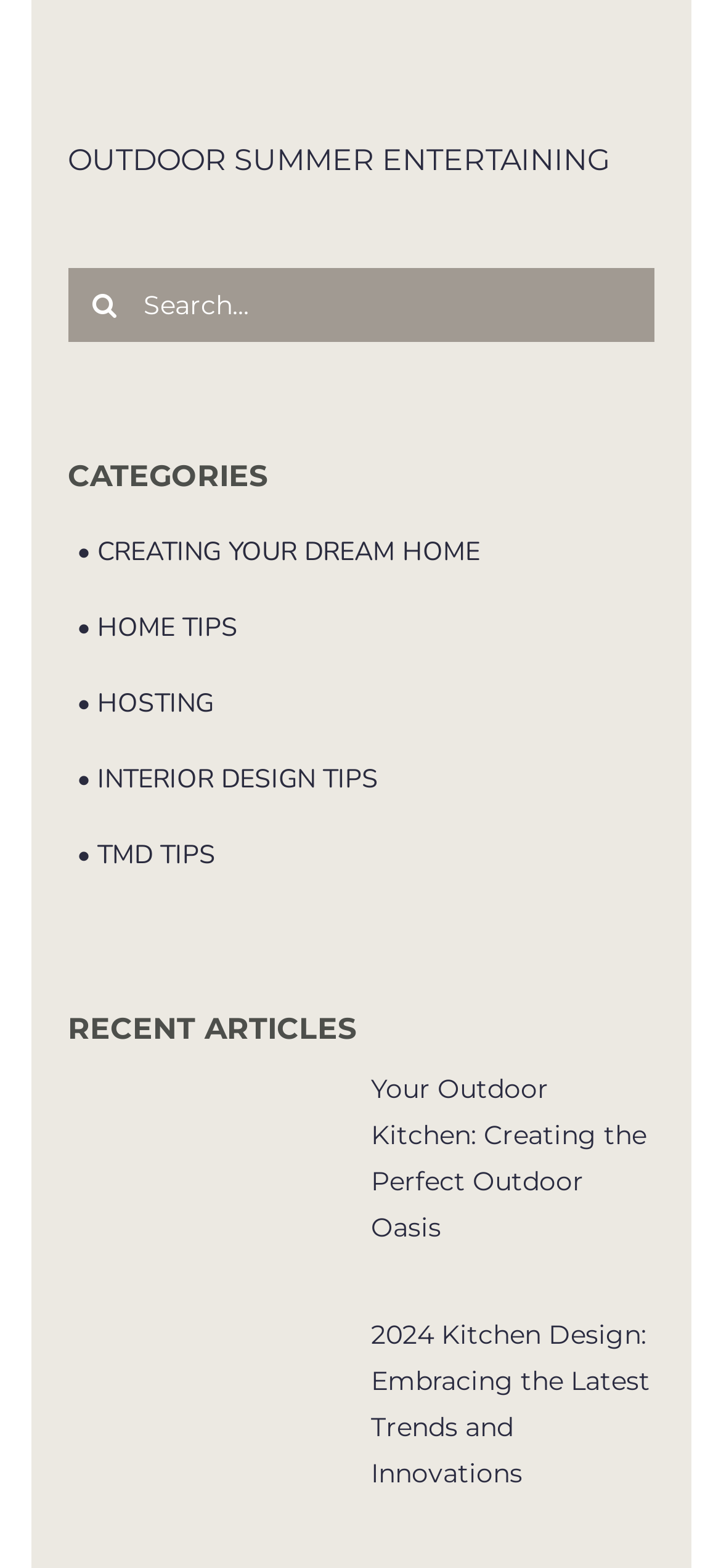Provide a short, one-word or phrase answer to the question below:
What is the title of the first article?

Your Outdoor Kitchen